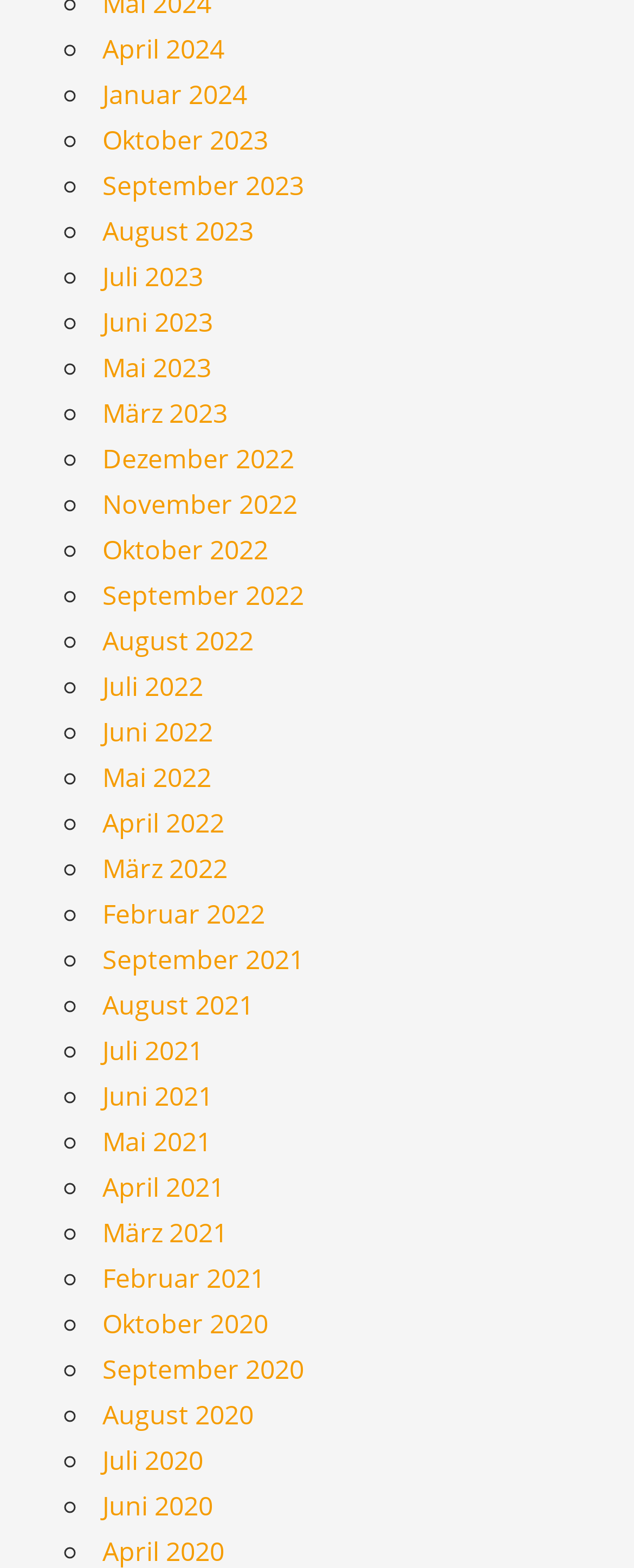Find the bounding box coordinates of the element to click in order to complete this instruction: "Click April 2024". The bounding box coordinates must be four float numbers between 0 and 1, denoted as [left, top, right, bottom].

[0.162, 0.02, 0.354, 0.043]